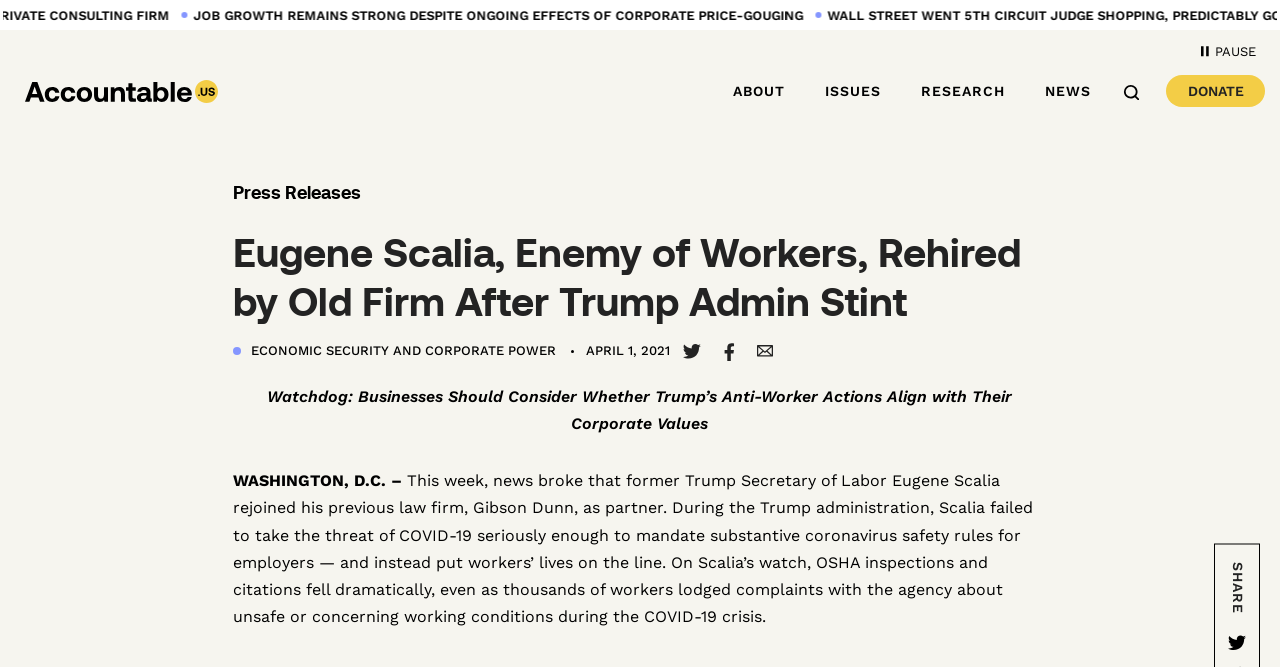Find the bounding box coordinates for the area you need to click to carry out the instruction: "Click the 'DONATE OPENS IN A NEW WINDOW' link". The coordinates should be four float numbers between 0 and 1, indicated as [left, top, right, bottom].

[0.911, 0.082, 0.988, 0.19]